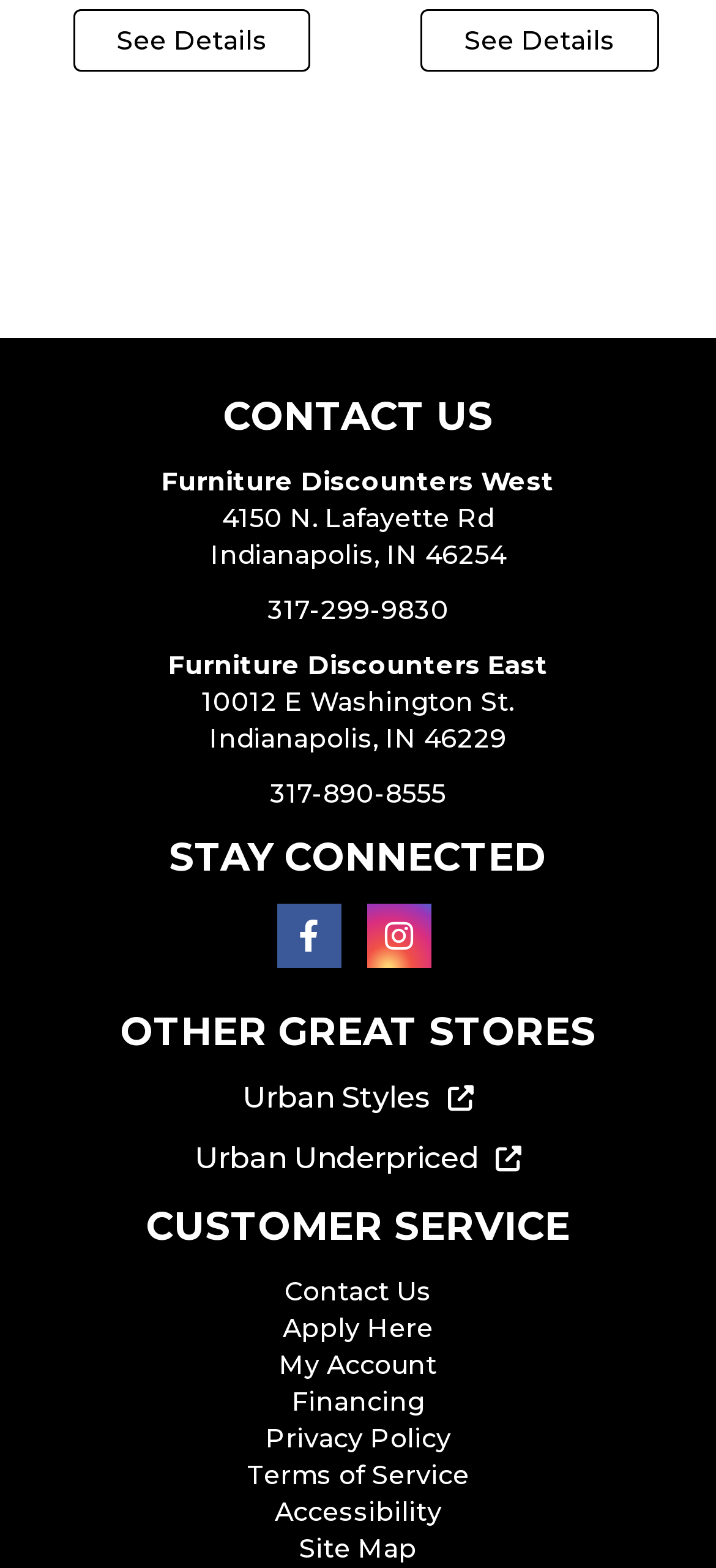Using the information in the image, give a detailed answer to the following question: How many customer service links are there?

I counted the number of customer service links on the webpage, which are Contact Us, Apply Here, My Account, Financing, and Privacy Policy, so the answer is 5.